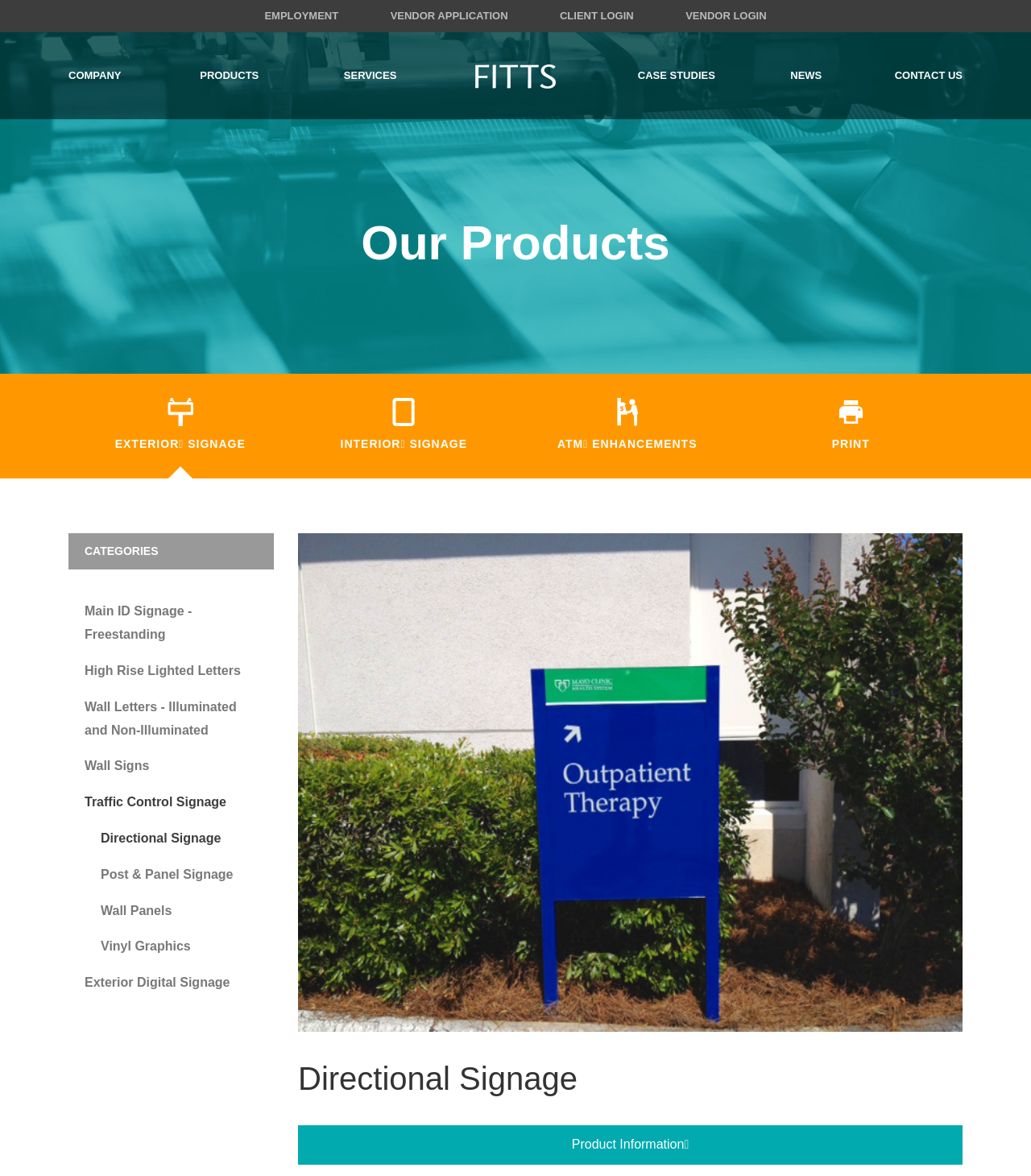Using the information in the image, give a comprehensive answer to the question: 
What is the topic of the 'Product Information' section?

The 'Product Information' section is located near the 'Directional Signage' heading, suggesting that it provides information about directional signage products offered by Fitts. The section may include details about the features, benefits, and applications of directional signage.